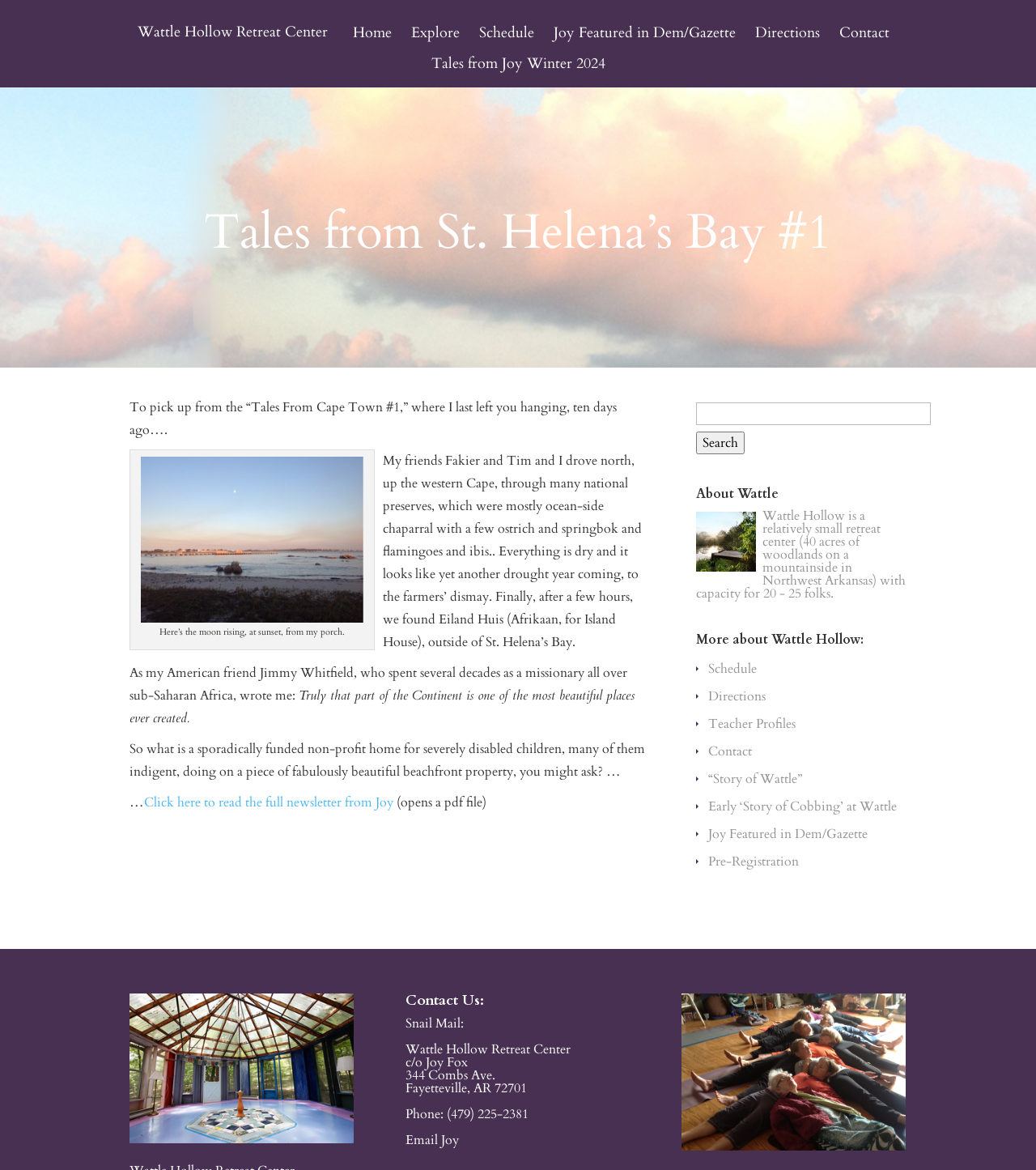What is the topic of the article 'Tales from St. Helena’s Bay #1'?
Please provide a detailed and comprehensive answer to the question.

I inferred the topic of the article by reading the text, which mentions traveling to St. Helena's Bay and describing the scenery and experiences. This suggests that the topic of the article is travel.